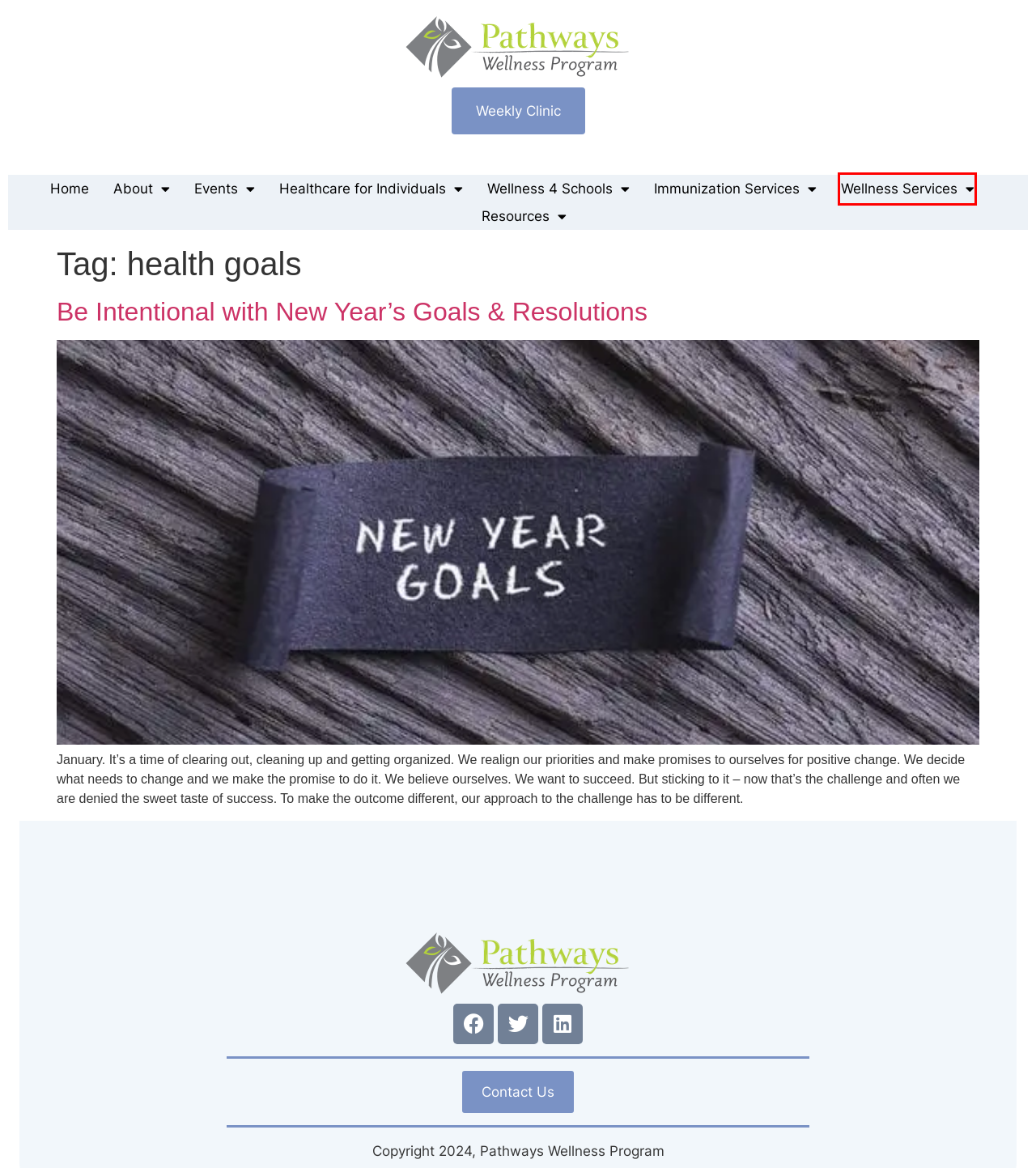Review the webpage screenshot provided, noting the red bounding box around a UI element. Choose the description that best matches the new webpage after clicking the element within the bounding box. The following are the options:
A. Home - Pathways Wellness Program, 2024
B. Be Intentional with New Year's Goals & Resolutions - Pathways Wellness Program, 2024
C. Wellness 4 Schools - Pathways Wellness Program, 2024
D. Health - Pathways Wellness Program, 2024
E. Resources - Pathways Wellness Program, 2024
F. On-site Wellness Services - Pathways Wellness Program, 2024
G. Weekly Clinic - Pathways Wellness Program, 2024
H. Upcoming Health & Wellness Events - Pathways Wellness Program, 2024

F